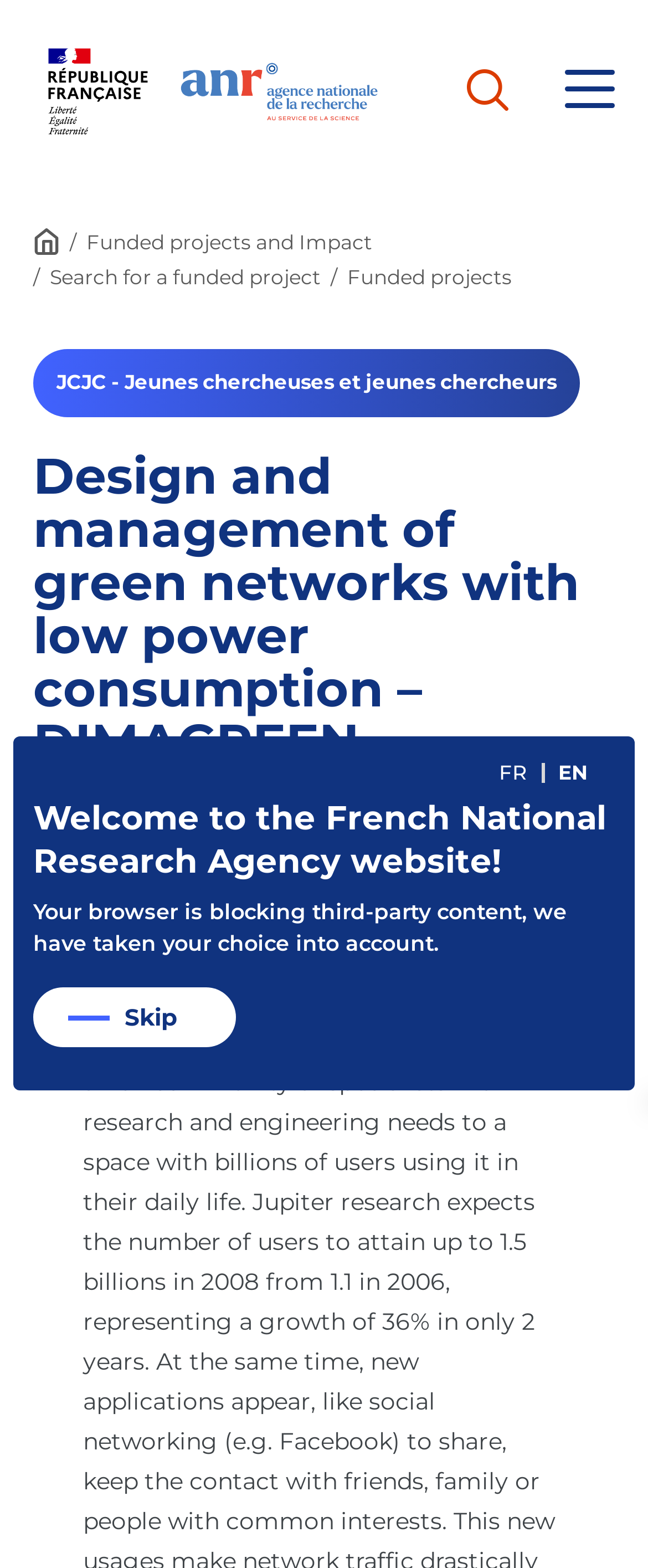Determine the main headline of the webpage and provide its text.

Design and management of green networks with low power consumption – DIMAGREEN